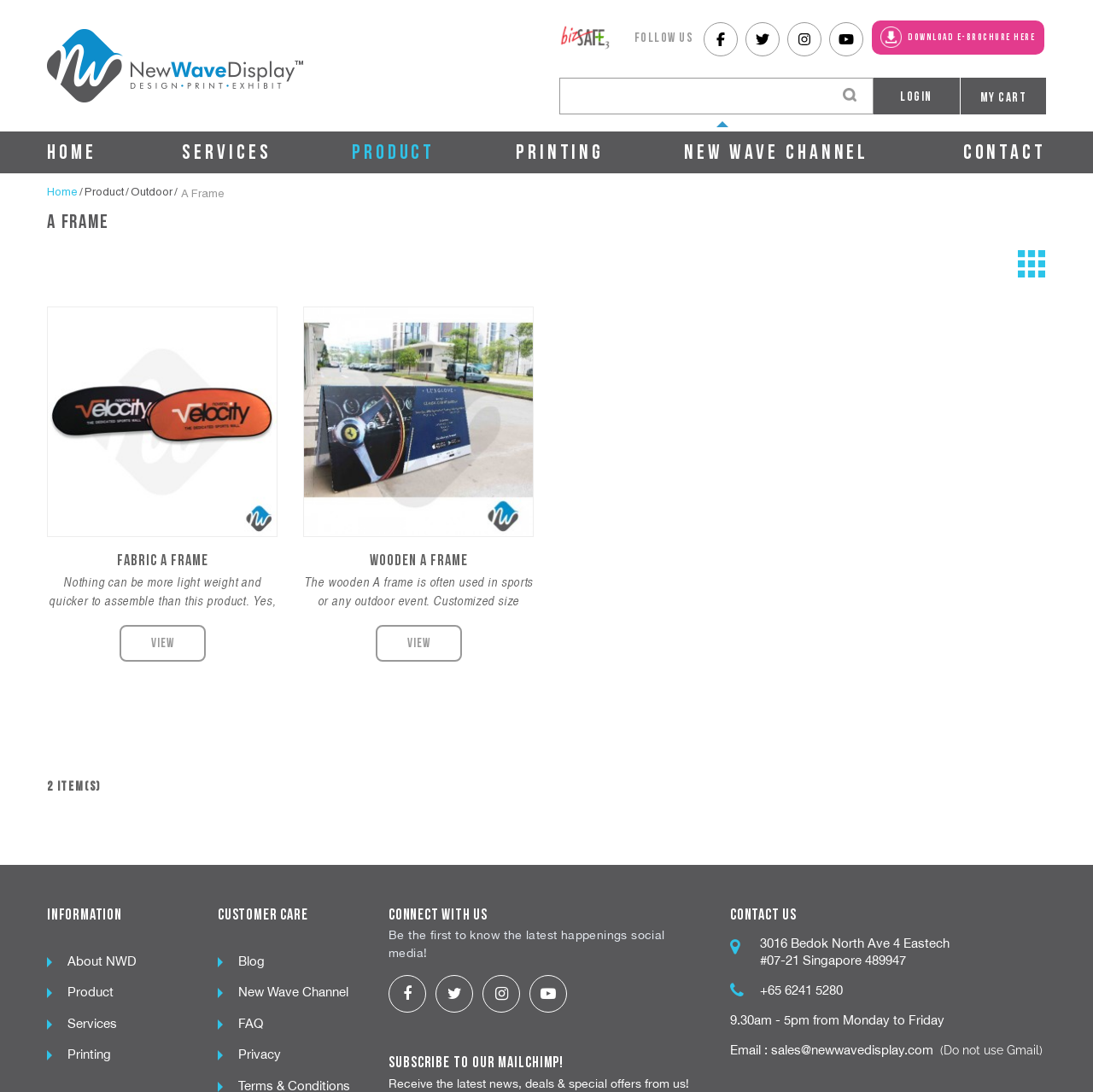What is the phone number of the company?
Give a one-word or short phrase answer based on the image.

+65 6241 5280